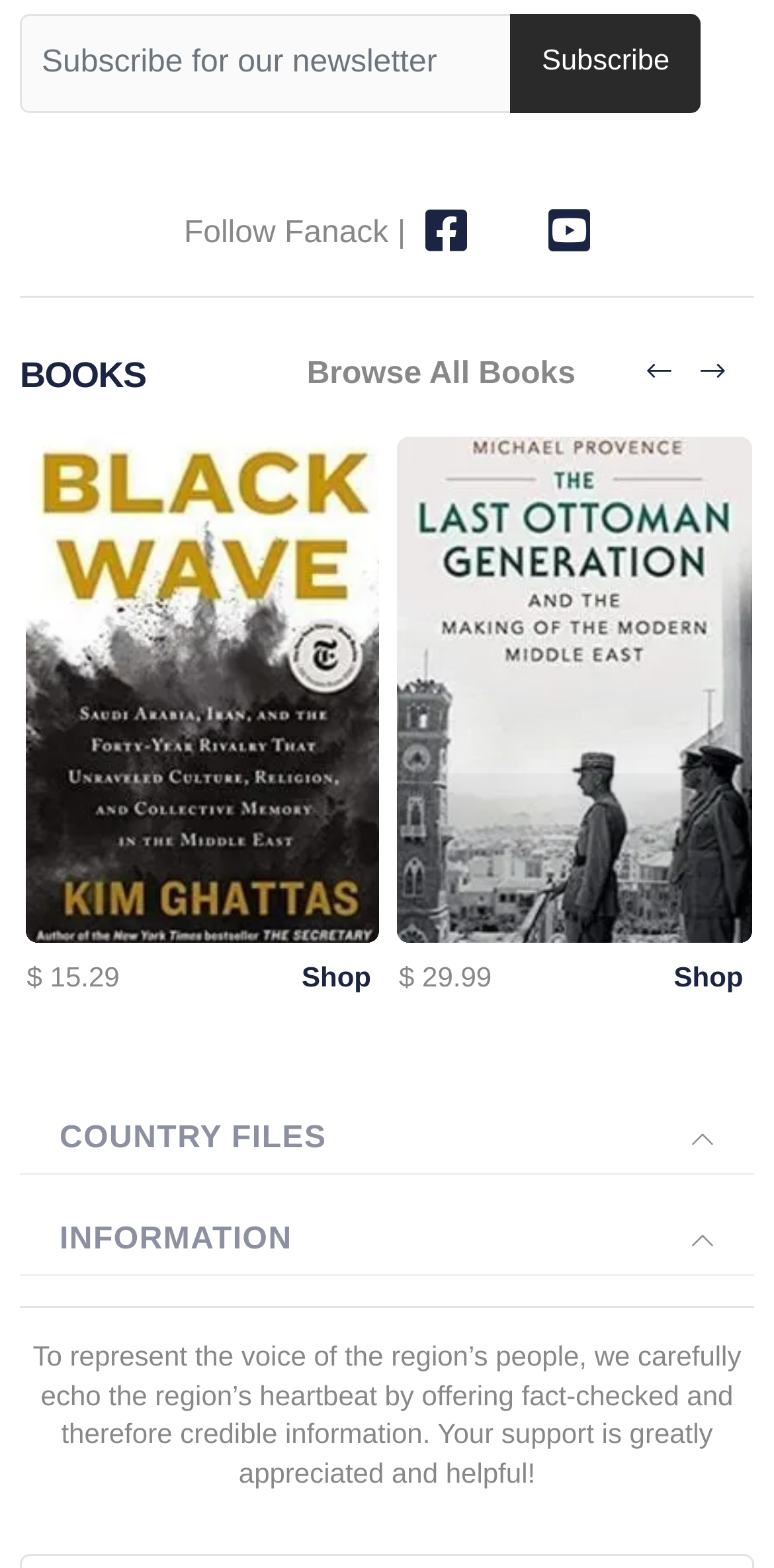Highlight the bounding box coordinates of the element you need to click to perform the following instruction: "Expand COUNTRY FILES."

[0.026, 0.704, 0.974, 0.75]